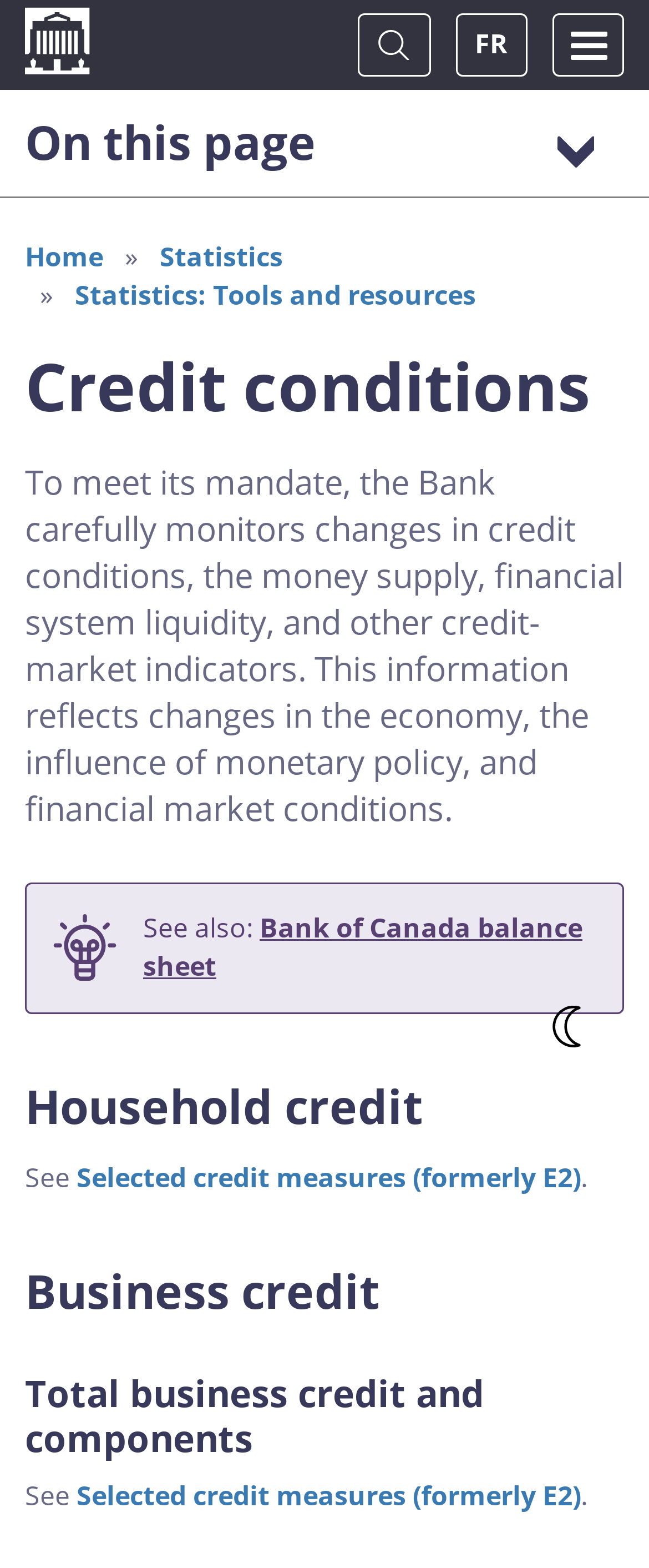What is the language toggle option?
Answer the question with a single word or phrase, referring to the image.

French